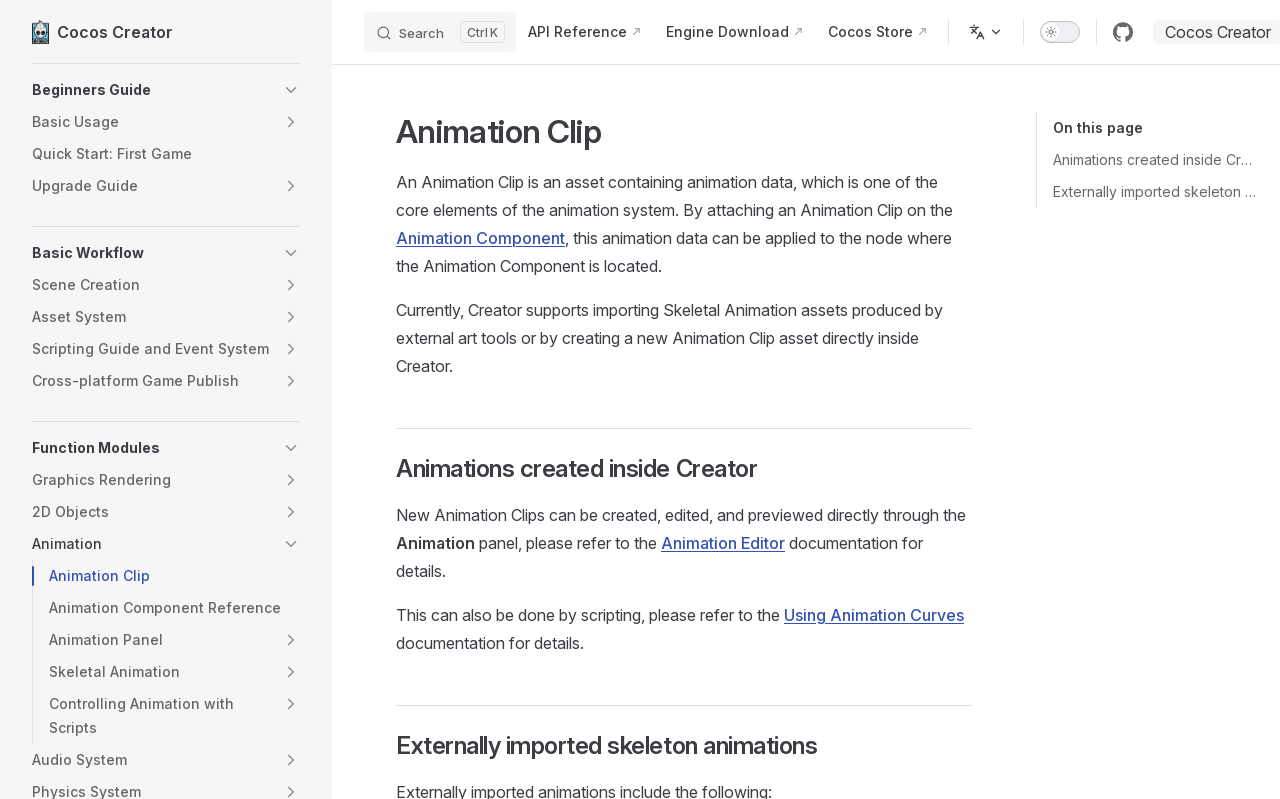What is the 'Animation Clip' link related to?
Answer the question based on the image using a single word or a brief phrase.

Animation